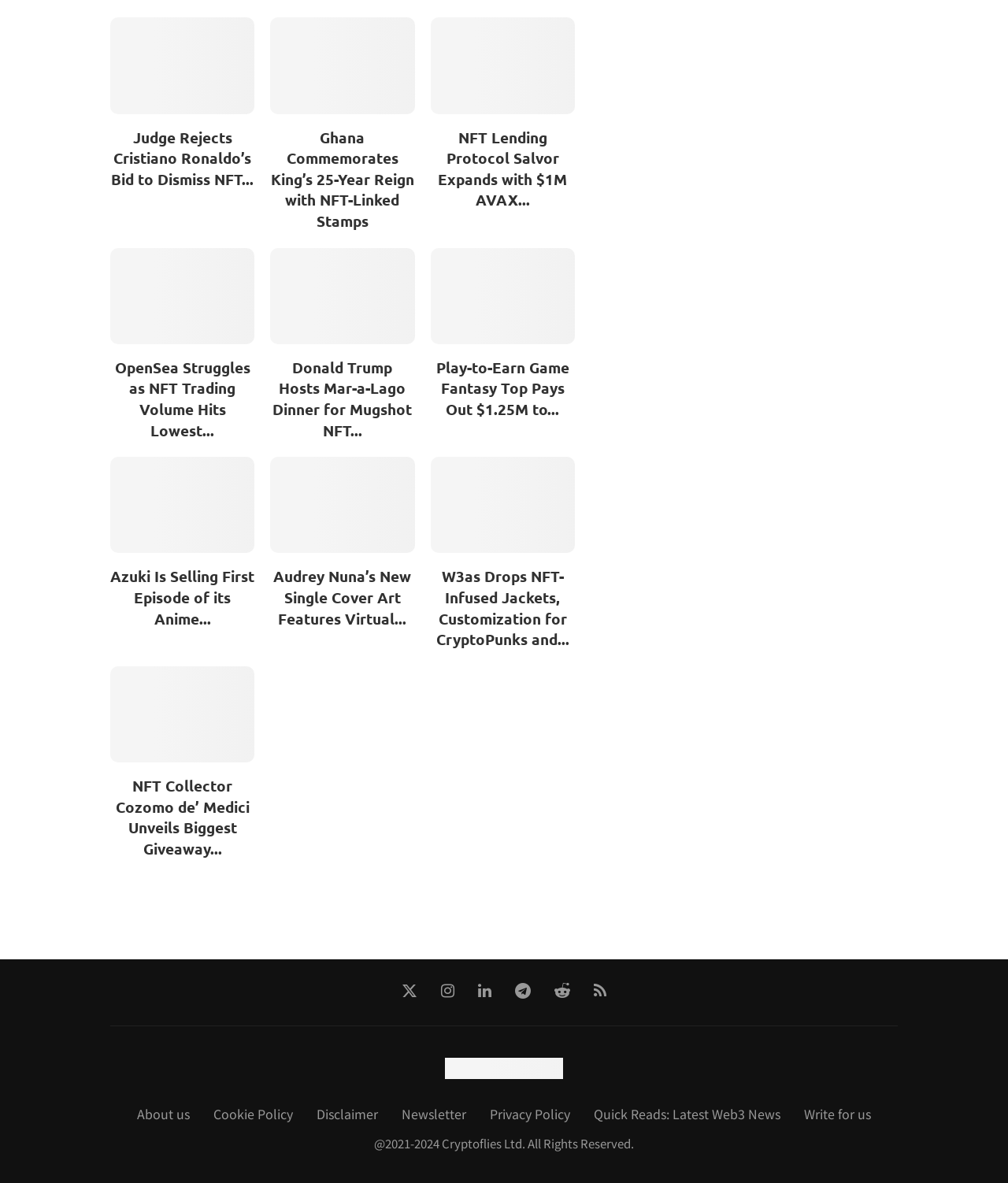Refer to the image and answer the question with as much detail as possible: What is the topic of the webpage?

Based on the webpage content, I can see that it is a news webpage that focuses on NFT-related topics, with multiple articles and headings related to NFTs, cryptocurrency, and blockchain technology.